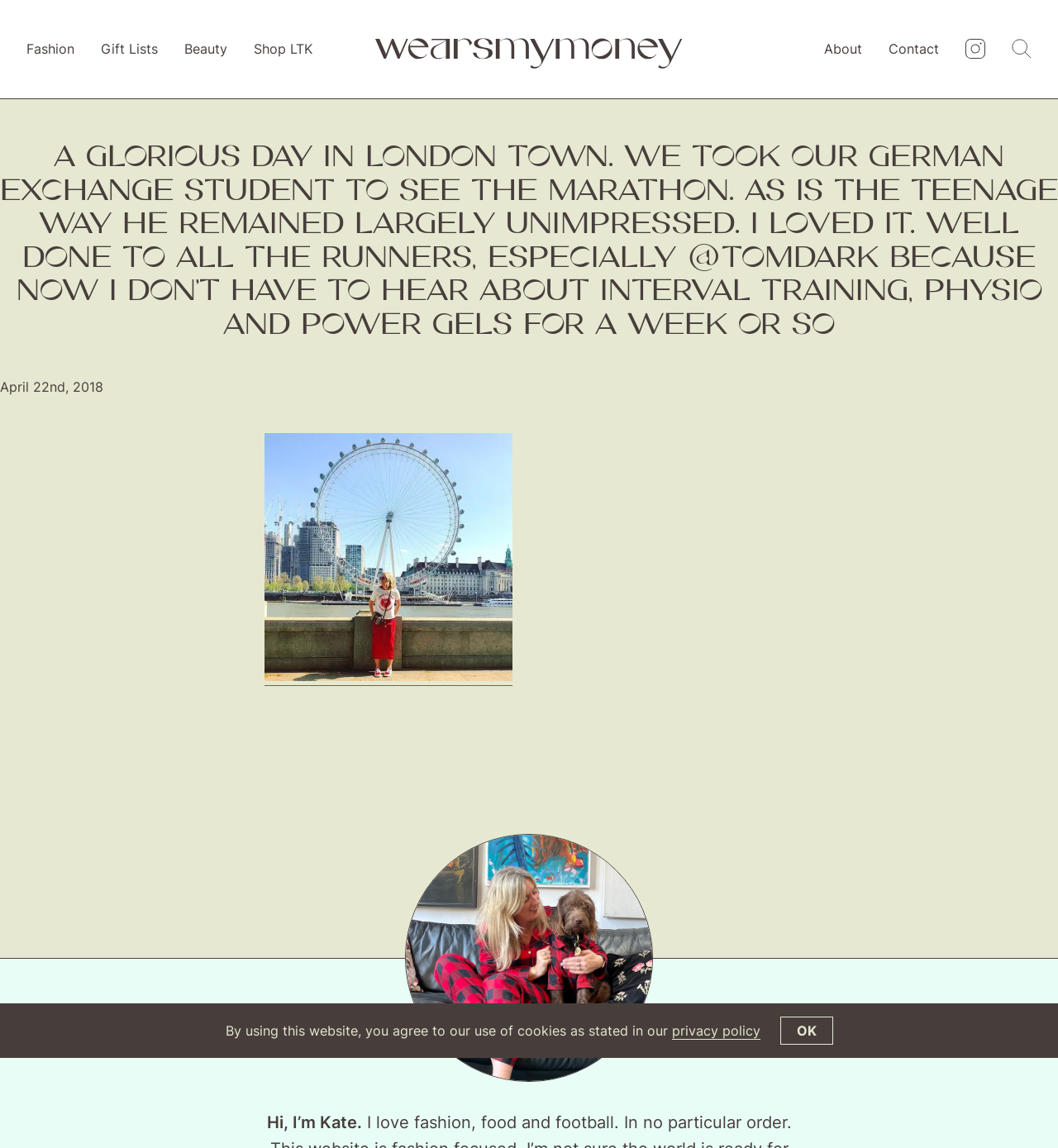Extract the bounding box for the UI element that matches this description: "parent_node: About title="Instagram"".

[0.912, 0.034, 0.931, 0.053]